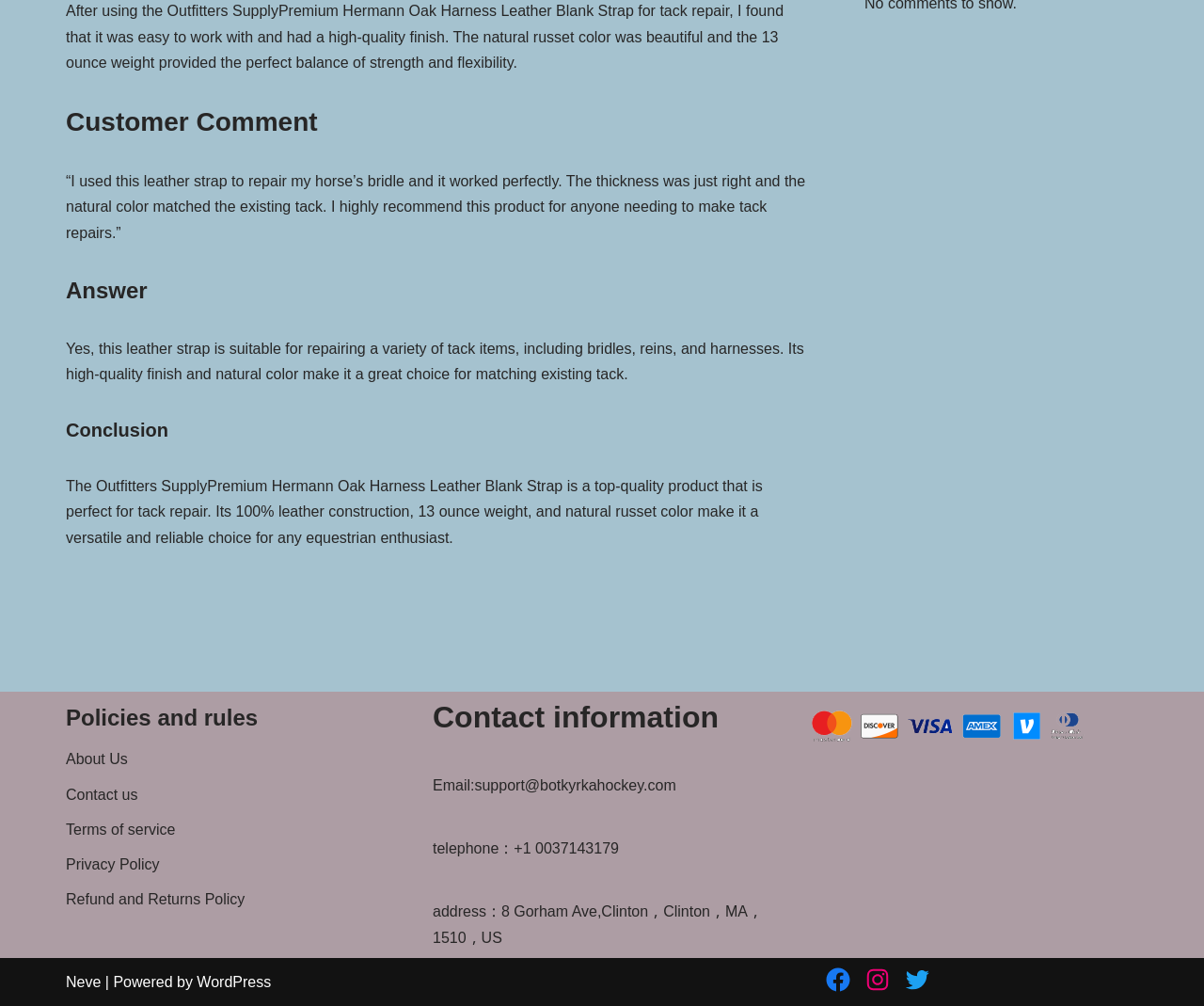Predict the bounding box of the UI element based on the description: "About Us". The coordinates should be four float numbers between 0 and 1, formatted as [left, top, right, bottom].

[0.055, 0.747, 0.106, 0.763]